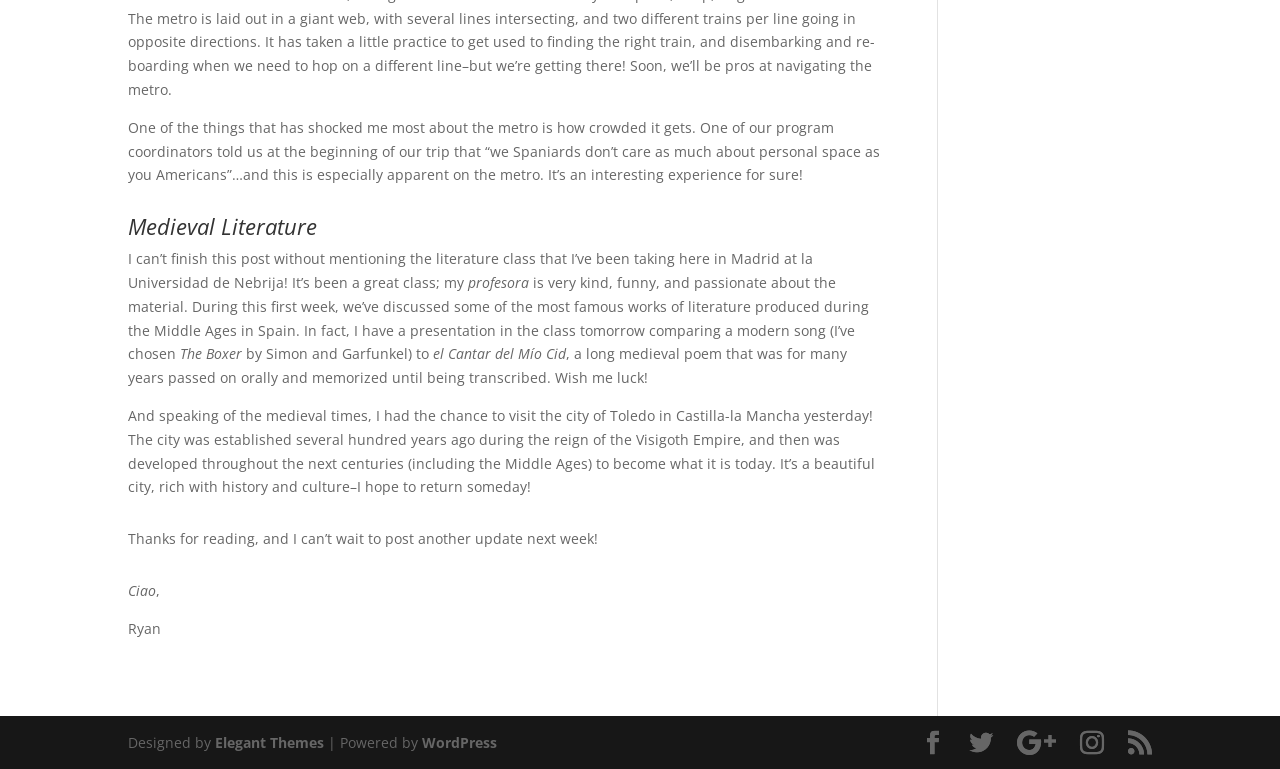What is the author's sentiment at the end of the post?
Based on the image, answer the question with as much detail as possible.

The author ends the post by saying 'Thanks for reading, and I can’t wait to post another update next week!' and 'Ciao', which suggests that the author is grateful for their readers and is looking forward to sharing more updates in the future.